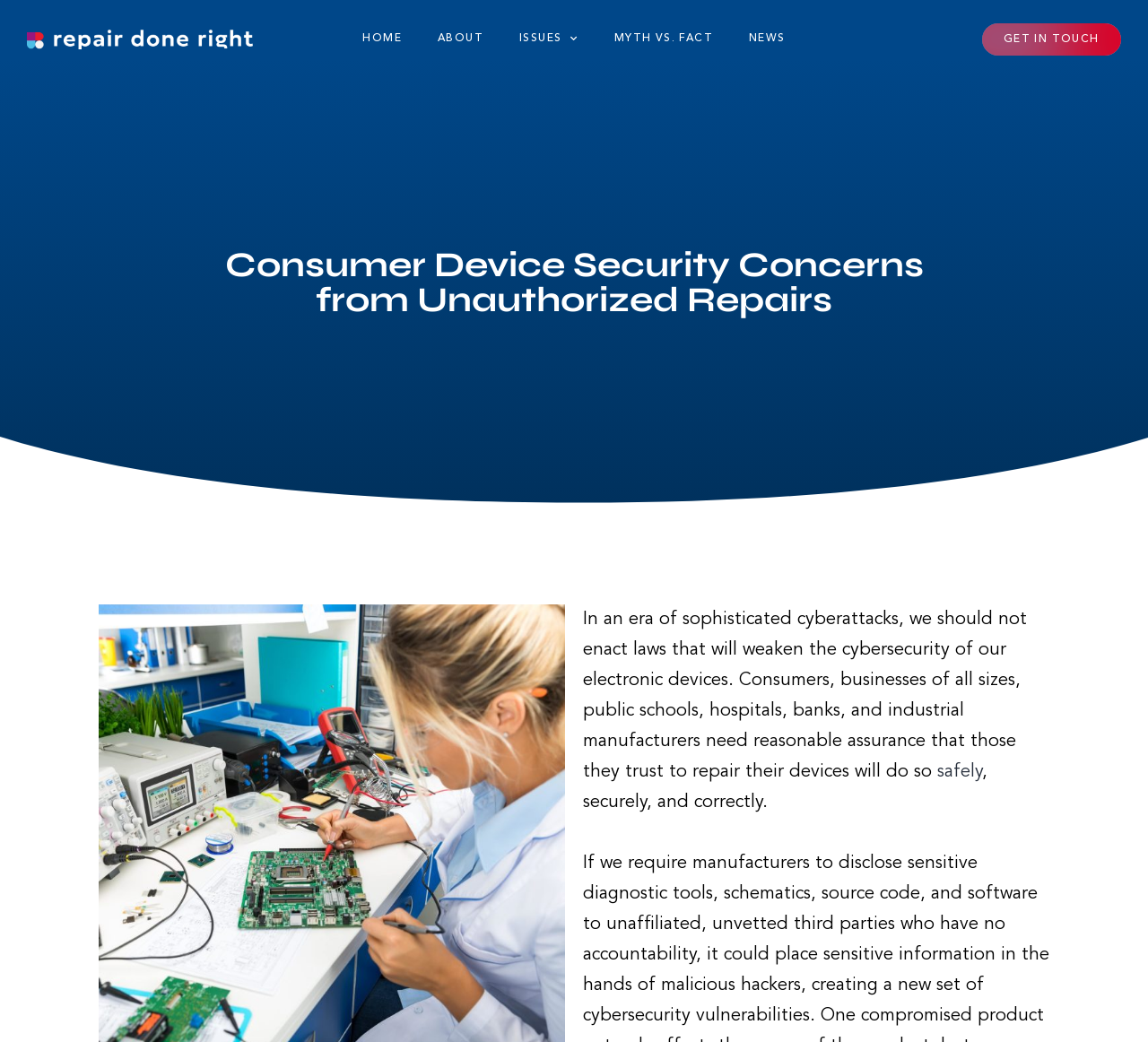What is the last word in the first paragraph?
Using the image as a reference, answer the question with a short word or phrase.

correctly